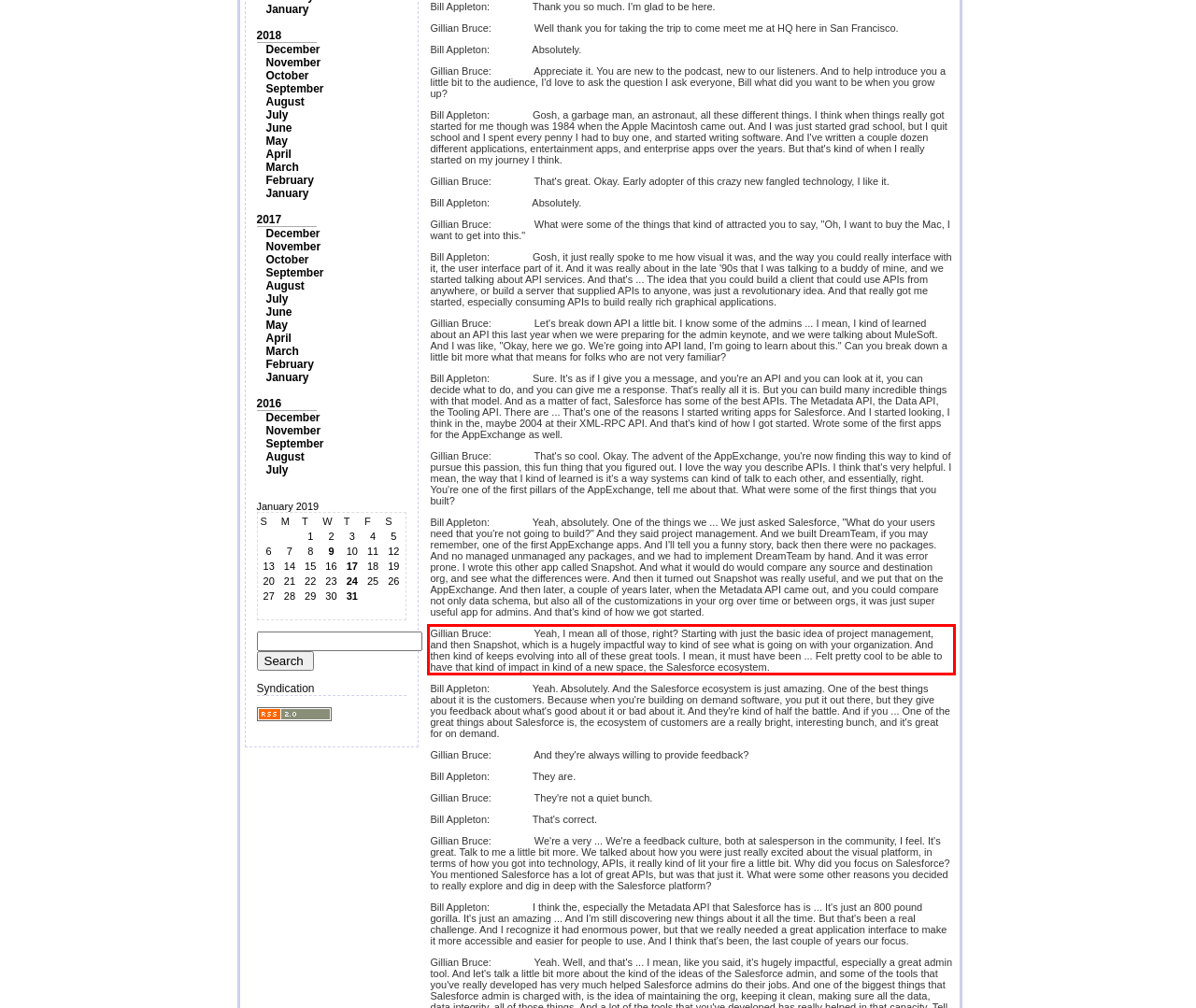Examine the webpage screenshot and use OCR to recognize and output the text within the red bounding box.

Gillian Bruce: Yeah, I mean all of those, right? Starting with just the basic idea of project management, and then Snapshot, which is a hugely impactful way to kind of see what is going on with your organization. And then kind of keeps evolving into all of these great tools. I mean, it must have been ... Felt pretty cool to be able to have that kind of impact in kind of a new space, the Salesforce ecosystem.